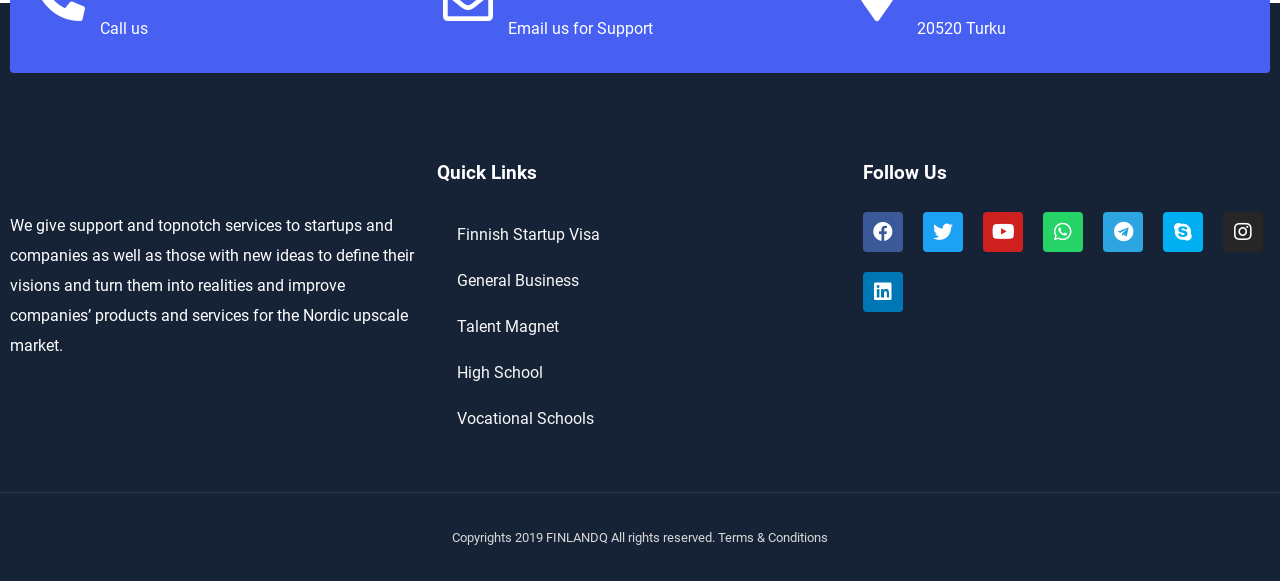Locate the bounding box coordinates of the clickable region to complete the following instruction: "Email us for Support."

[0.397, 0.033, 0.51, 0.065]